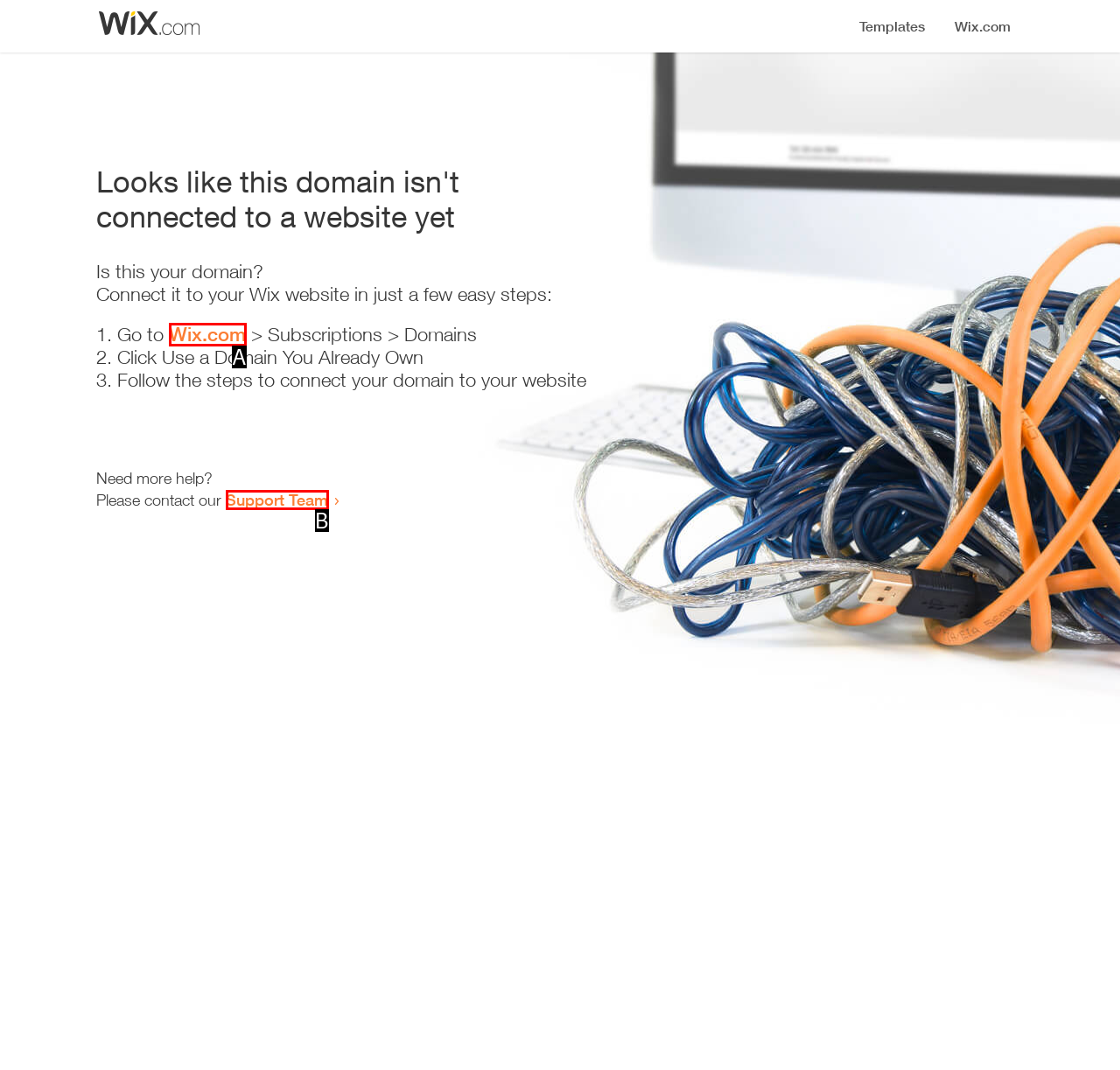Tell me which option best matches the description: Wix.com
Answer with the option's letter from the given choices directly.

A